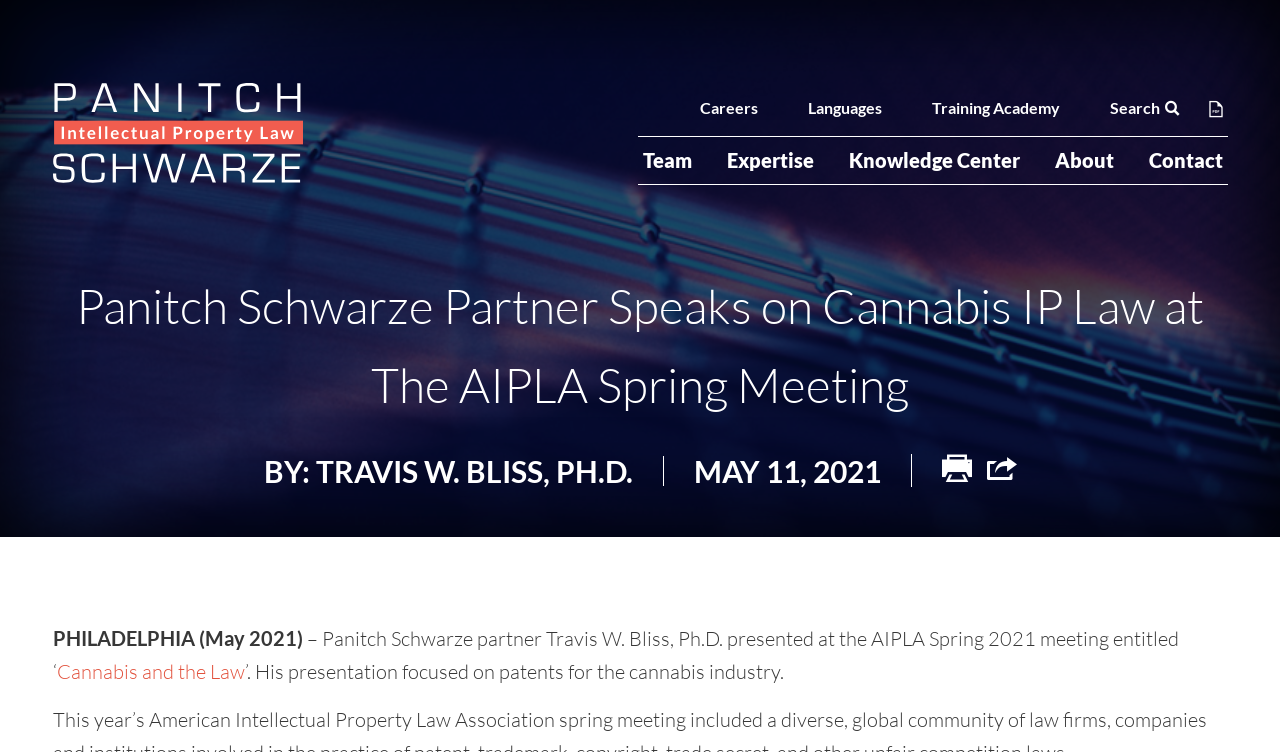Identify and extract the main heading from the webpage.

Panitch Schwarze Partner Speaks on Cannabis IP Law at The AIPLA Spring Meeting
BY: TRAVIS W. BLISS, PH.D.
MAY 11, 2021
PRINTSHARE
FACEBOOK
TWITTER
LINKEDIN
EMAIL